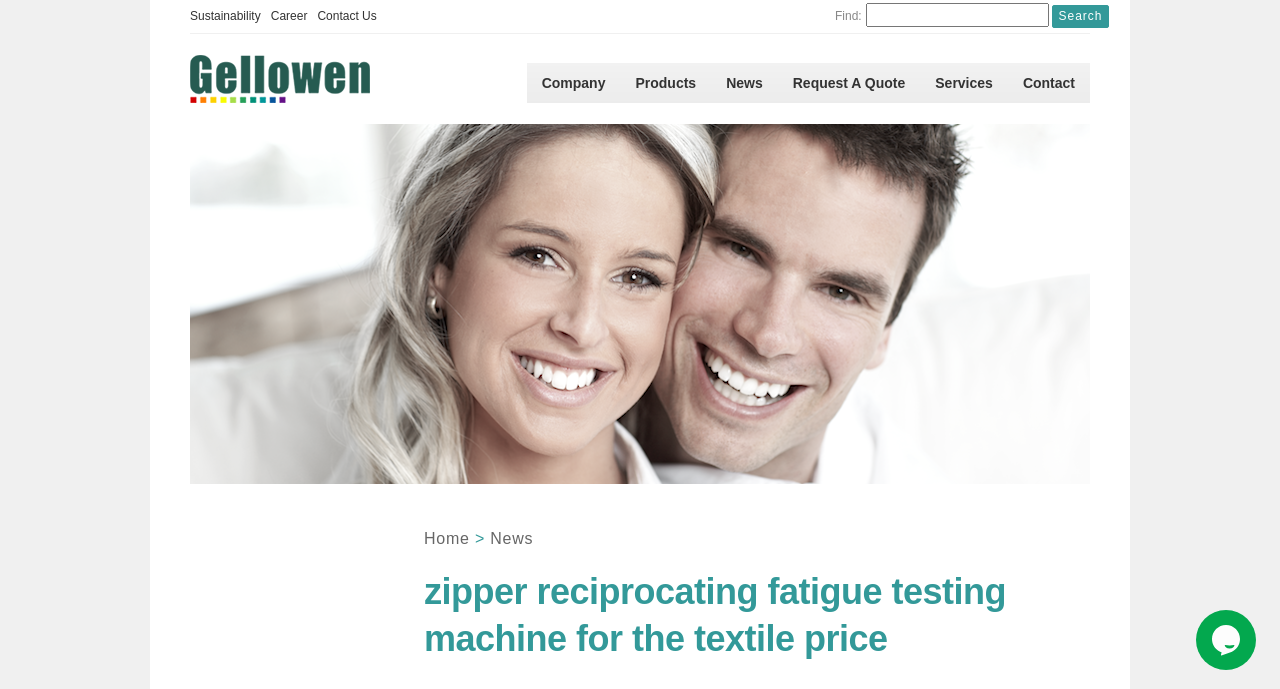Please examine the image and answer the question with a detailed explanation:
What is the topic of the webpage?

I found a heading on the webpage that mentions 'zipper reciprocating fatigue testing machine for the textile price', which suggests that the topic of the webpage is related to this machine.